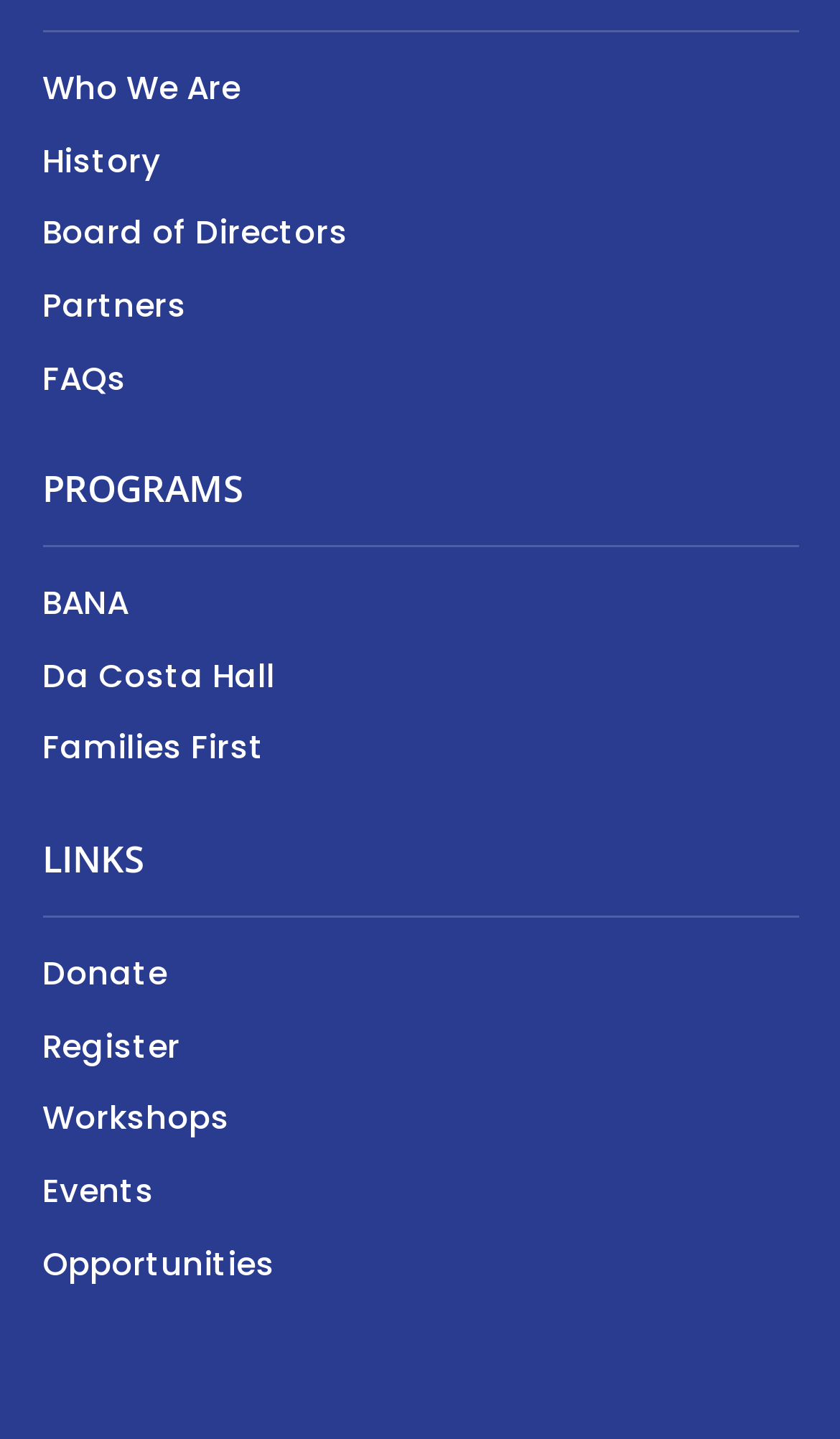Determine the bounding box coordinates for the area that should be clicked to carry out the following instruction: "register for an event".

[0.05, 0.711, 0.214, 0.742]